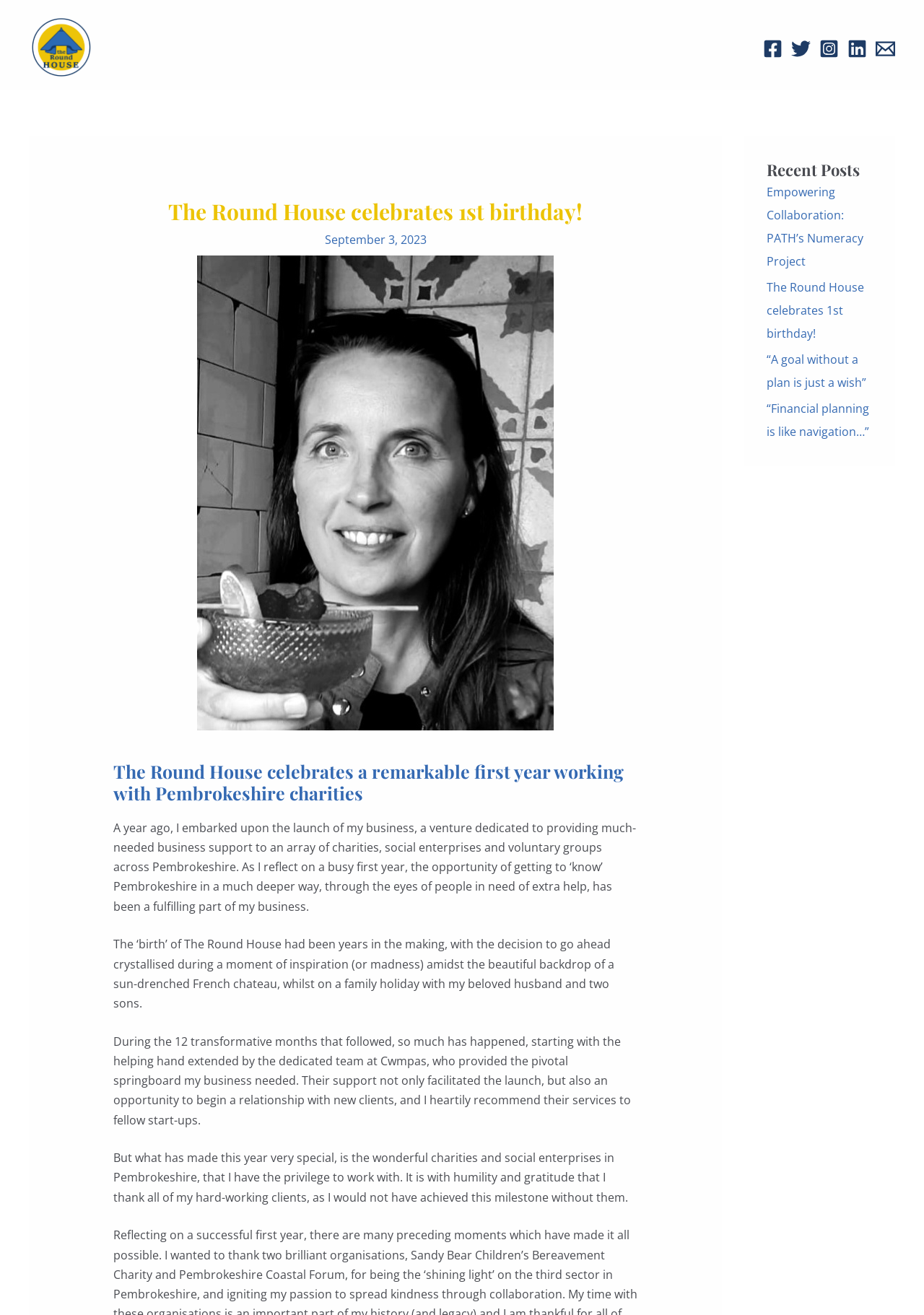Find the main header of the webpage and produce its text content.

The Round House celebrates 1st birthday!